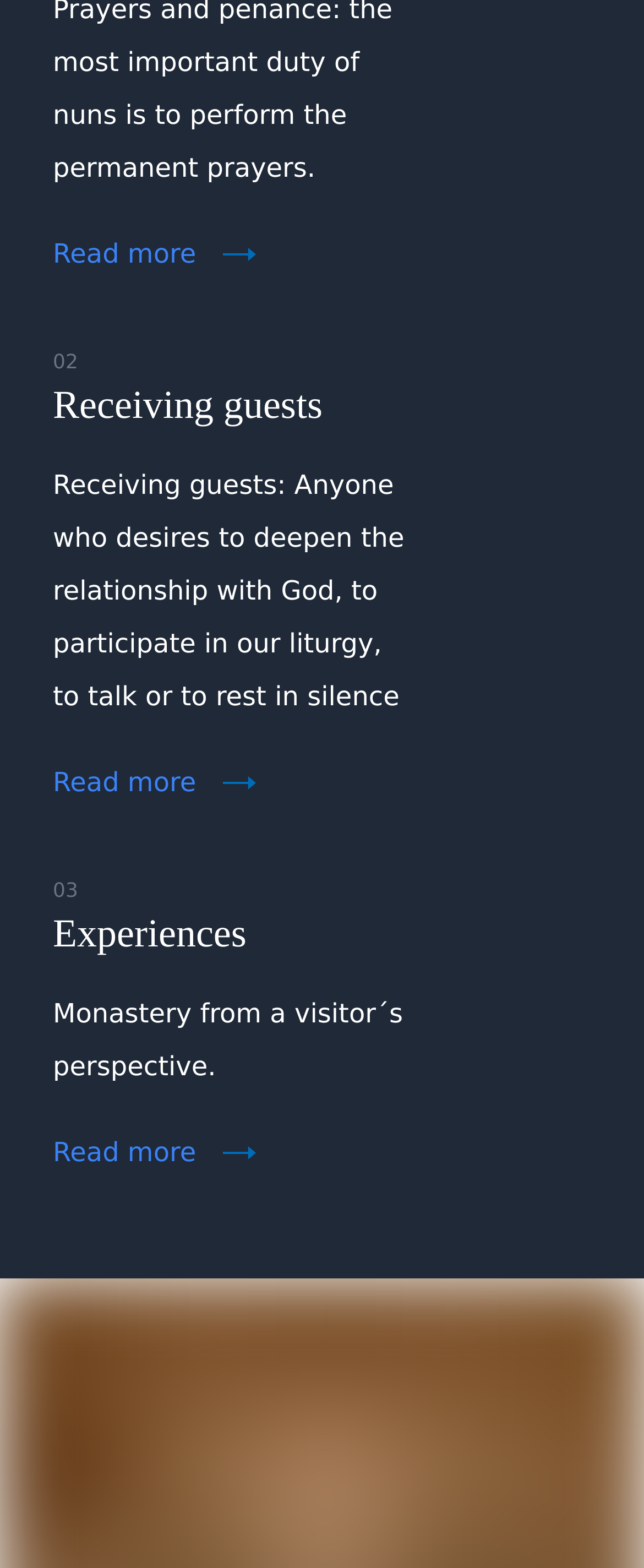Respond with a single word or short phrase to the following question: 
What is the topic of the second article?

Experiences